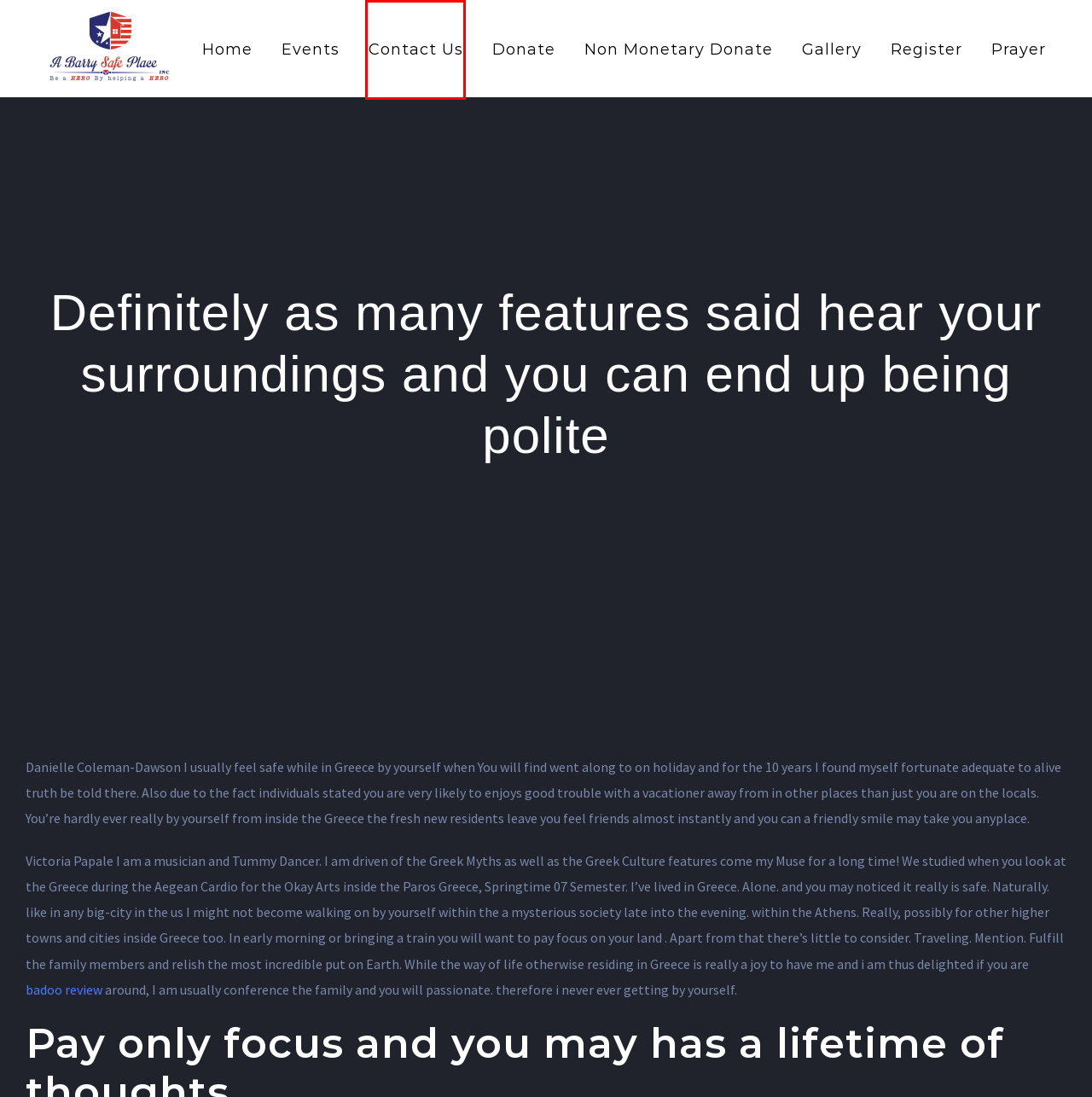You have a screenshot of a webpage where a red bounding box highlights a specific UI element. Identify the description that best matches the resulting webpage after the highlighted element is clicked. The choices are:
A. REGISTER TO RECEIVE CARE PACKAGES & LETTERS – Abarrysafeplace
B. Events – Abarrysafeplace
C. Abarrysafeplace – Abarrysafeplace
D. Badoo Review June 2024: Pros & Cons - All Service Features
E. Contact Us – Abarrysafeplace
F. Non Monetary Donate – Abarrysafeplace
G. Prayer – Abarrysafeplace
H. Donate – Abarrysafeplace

E